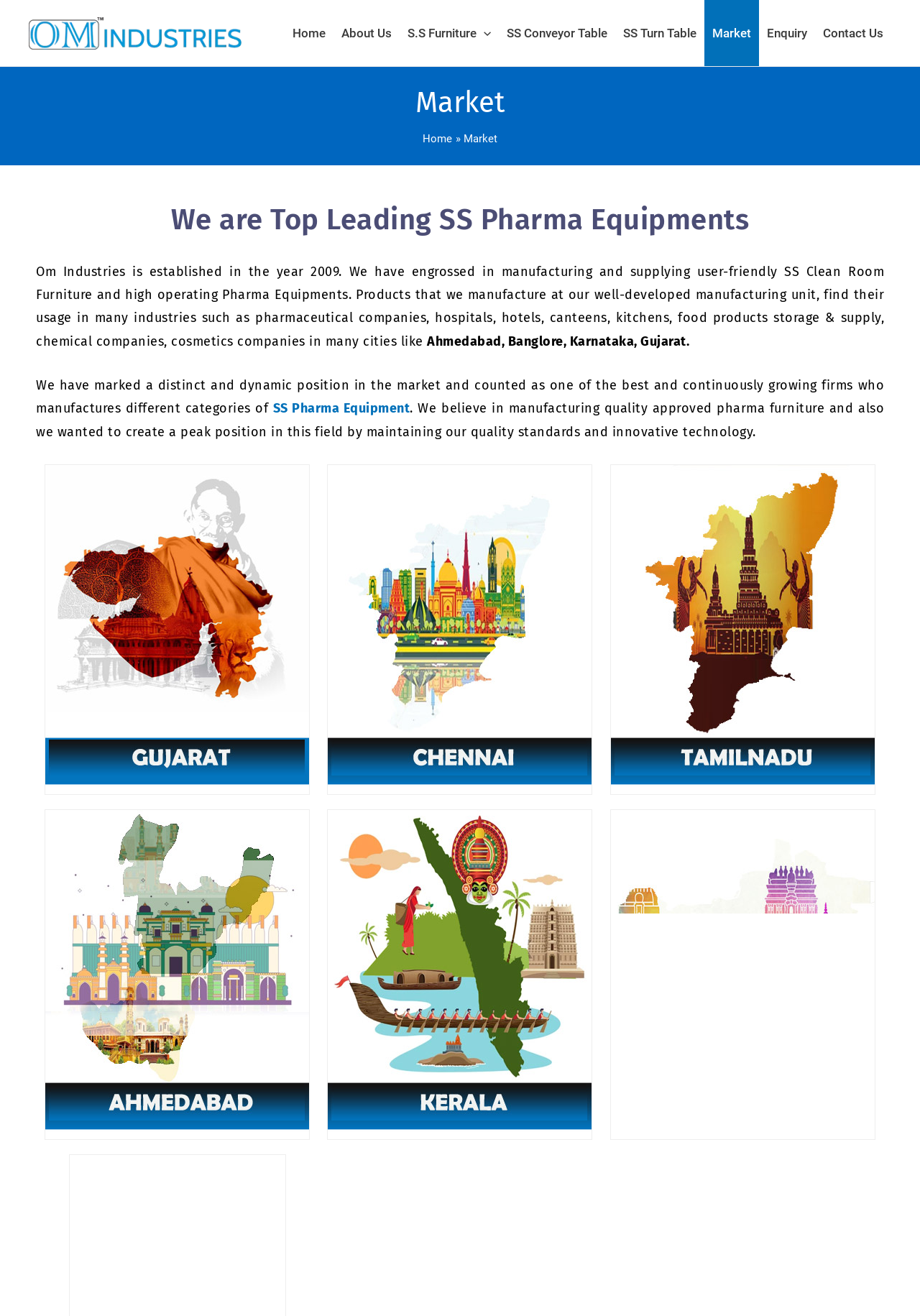Kindly determine the bounding box coordinates for the clickable area to achieve the given instruction: "Click on the 'Home' link".

[0.309, 0.0, 0.362, 0.05]